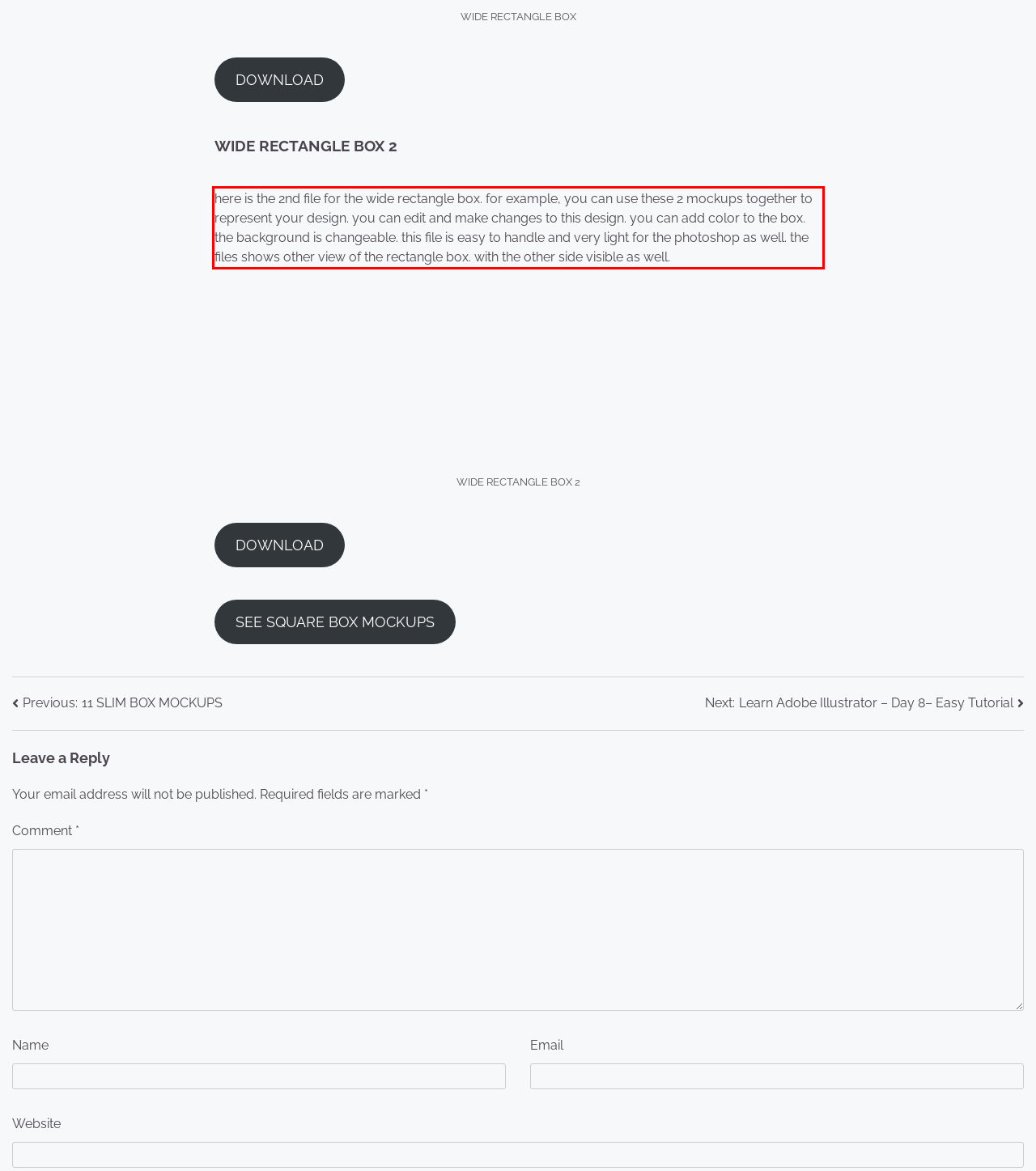You have a screenshot of a webpage with a UI element highlighted by a red bounding box. Use OCR to obtain the text within this highlighted area.

here is the 2nd file for the wide rectangle box. for example, you can use these 2 mockups together to represent your design. you can edit and make changes to this design. you can add color to the box. the background is changeable. this file is easy to handle and very light for the photoshop as well. the files shows other view of the rectangle box. with the other side visible as well.